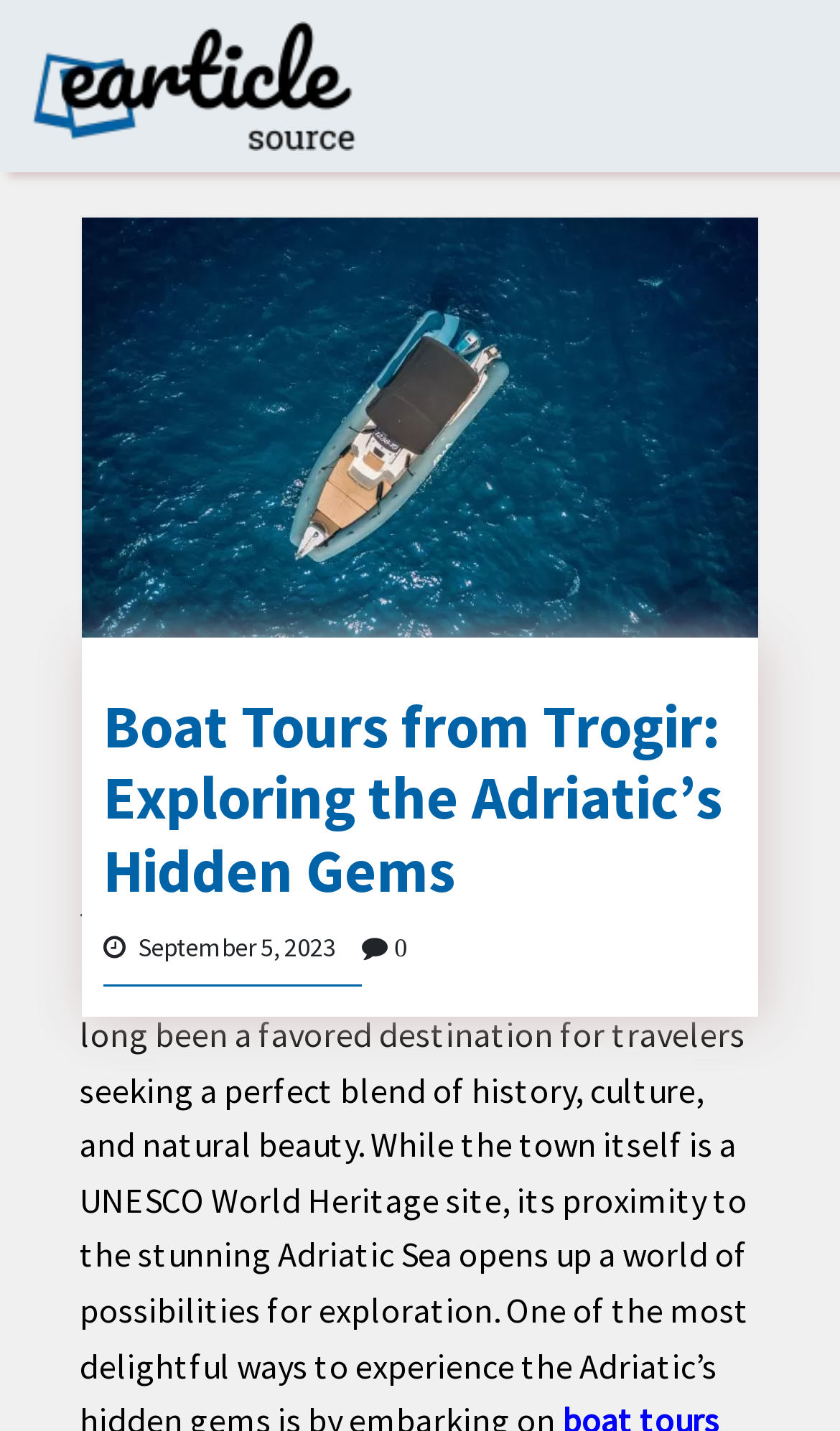Provide your answer in a single word or phrase: 
What is the date mentioned on this webpage?

September 5, 2023